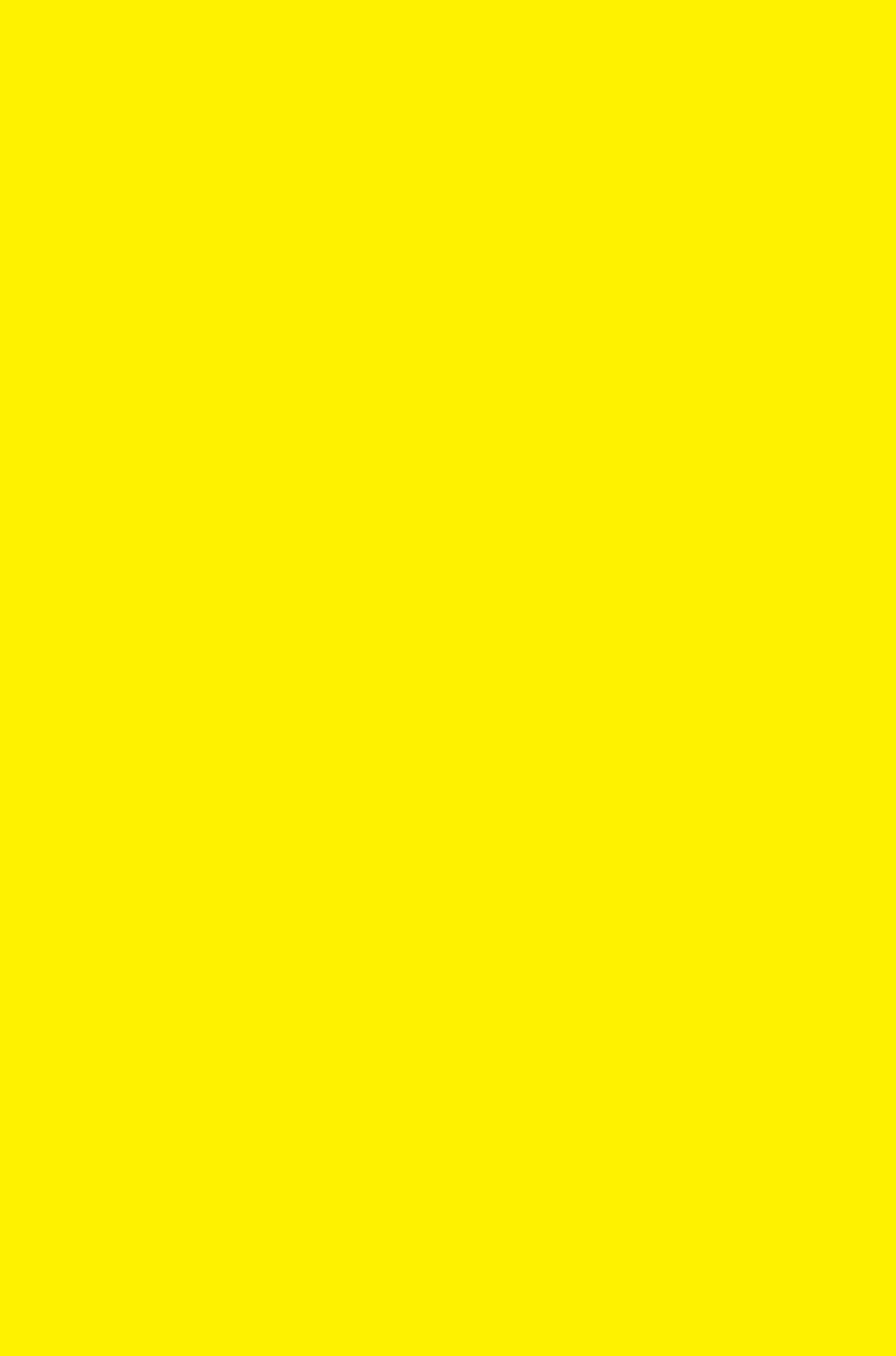When is the application deadline for KidSport?
Provide a thorough and detailed answer to the question.

The webpage has a tab labeled 'When is the deadline to apply?' which indicates that there is a specific deadline for applying to KidSport. Therefore, the answer to this question is 'When is the deadline to apply?'.